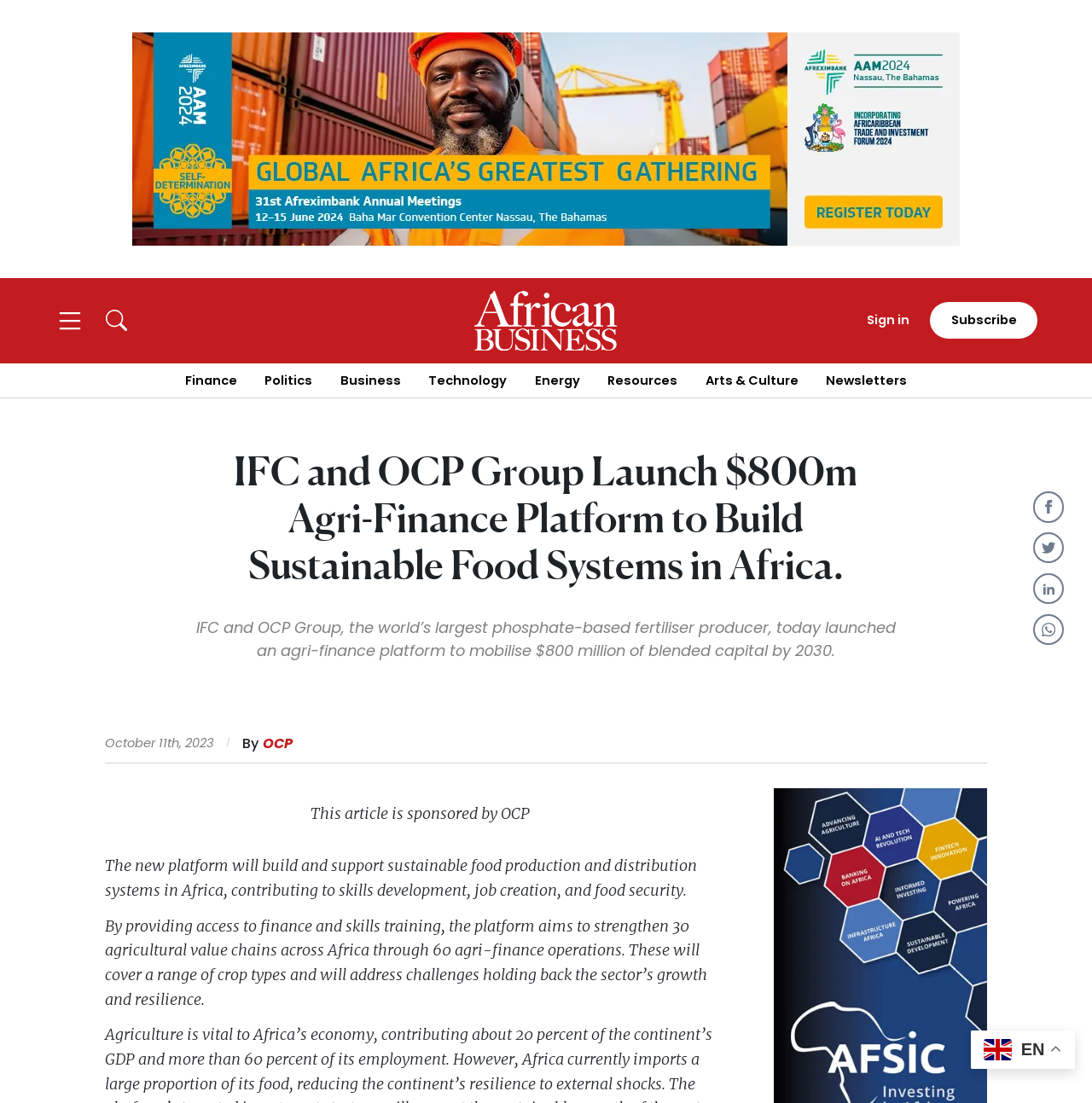Determine the bounding box coordinates of the section I need to click to execute the following instruction: "Read the article sponsored by OCP". Provide the coordinates as four float numbers between 0 and 1, i.e., [left, top, right, bottom].

[0.285, 0.729, 0.485, 0.747]